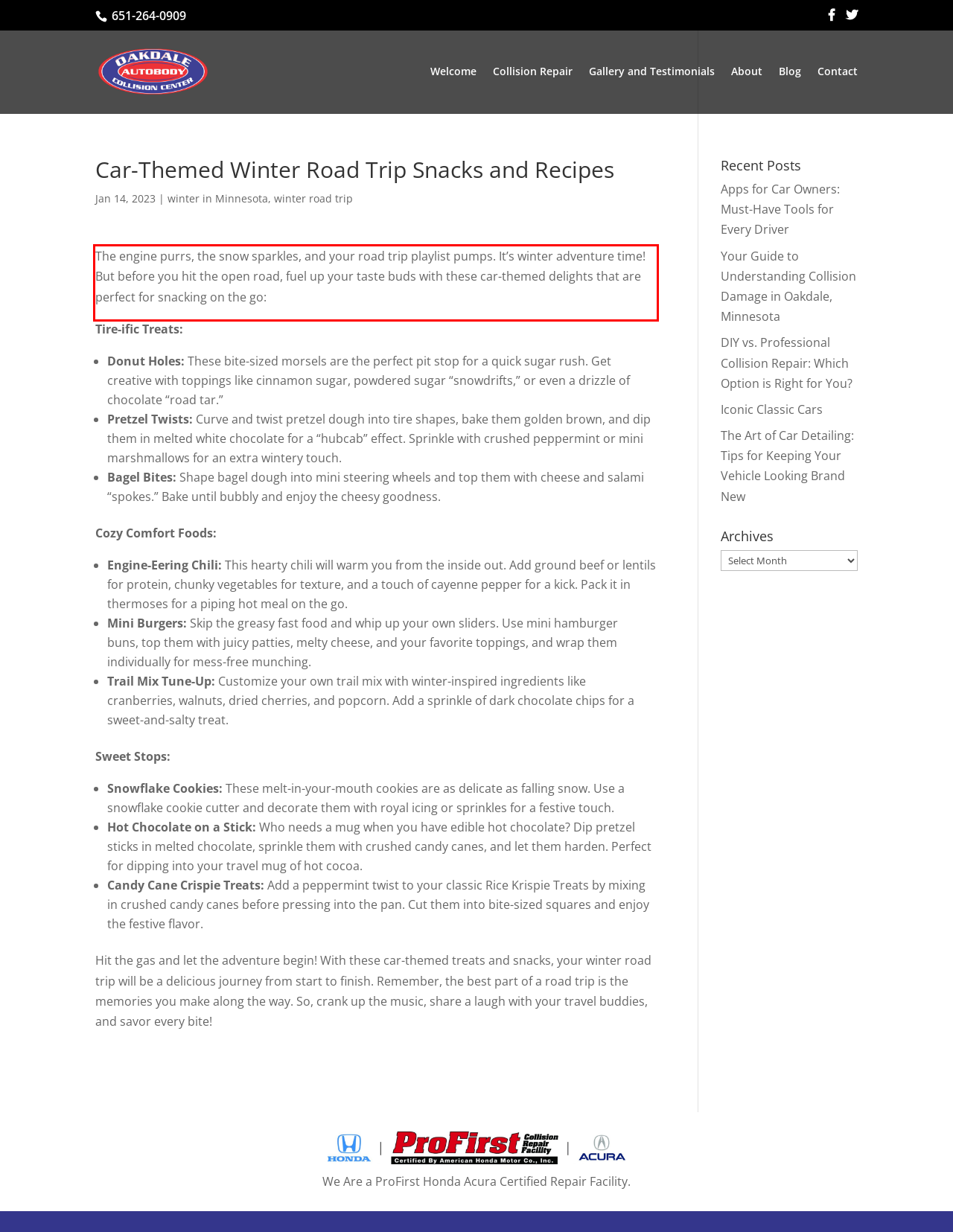The screenshot provided shows a webpage with a red bounding box. Apply OCR to the text within this red bounding box and provide the extracted content.

The engine purrs, the snow sparkles, and your road trip playlist pumps. It’s winter adventure time! But before you hit the open road, fuel up your taste buds with these car-themed delights that are perfect for snacking on the go: